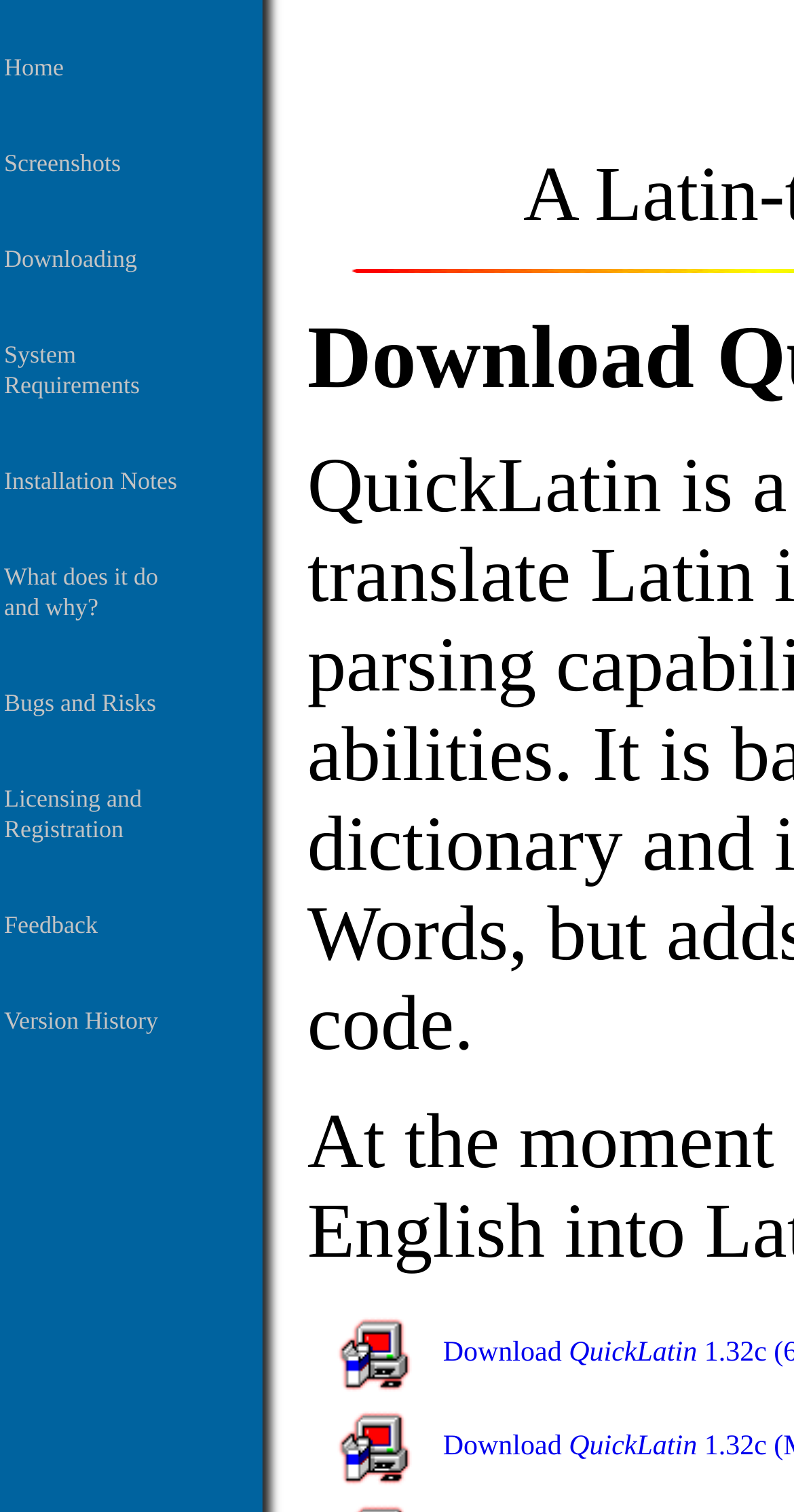Can you find the bounding box coordinates of the area I should click to execute the following instruction: "Check the Version History"?

[0.005, 0.665, 0.199, 0.684]